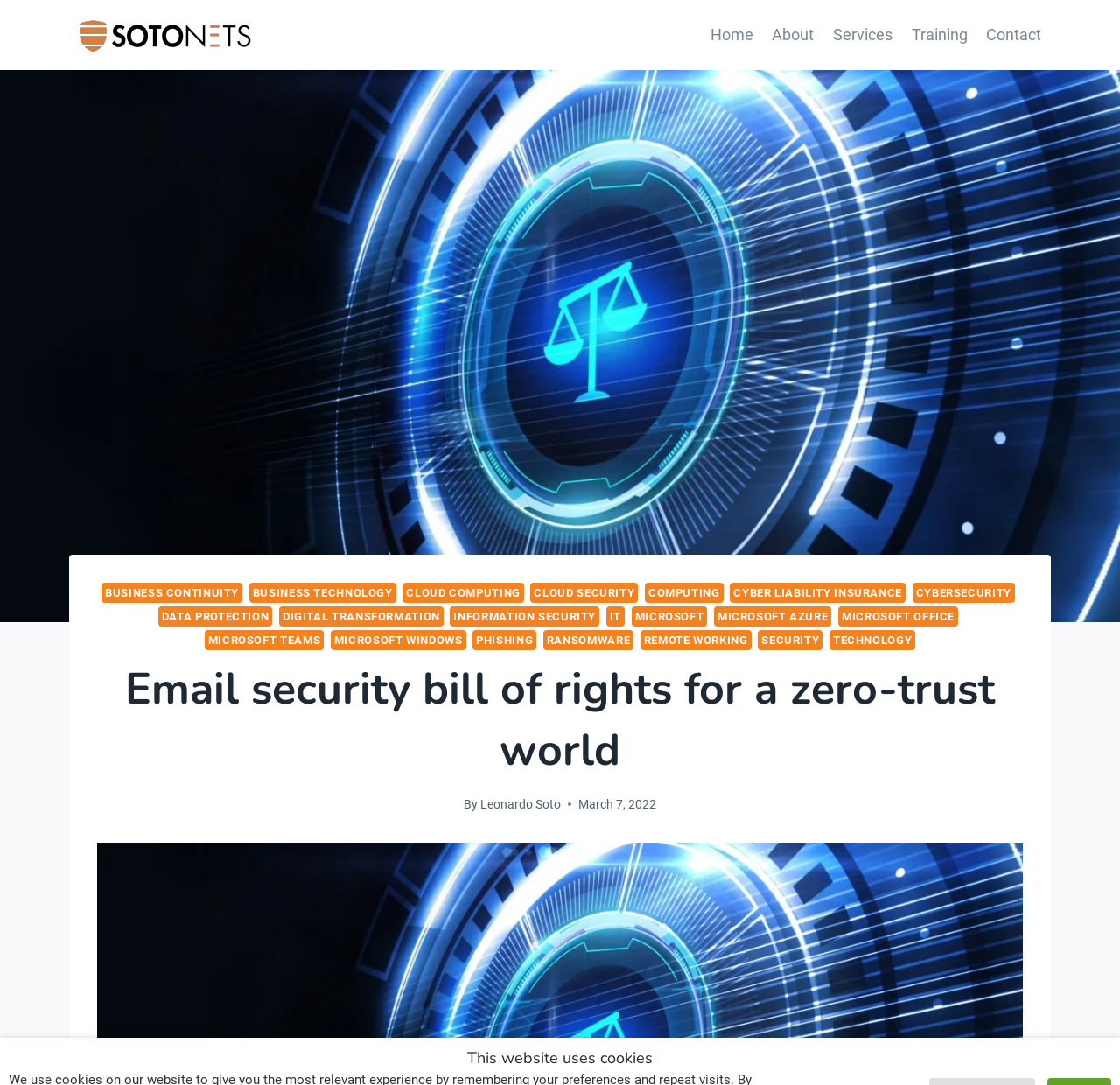What is the topic of the article?
Answer the question with as much detail as possible.

I found the answer by looking at the heading of the article, which says 'Email security bill of rights for a zero-trust world'. This suggests that the topic of the article is email security.